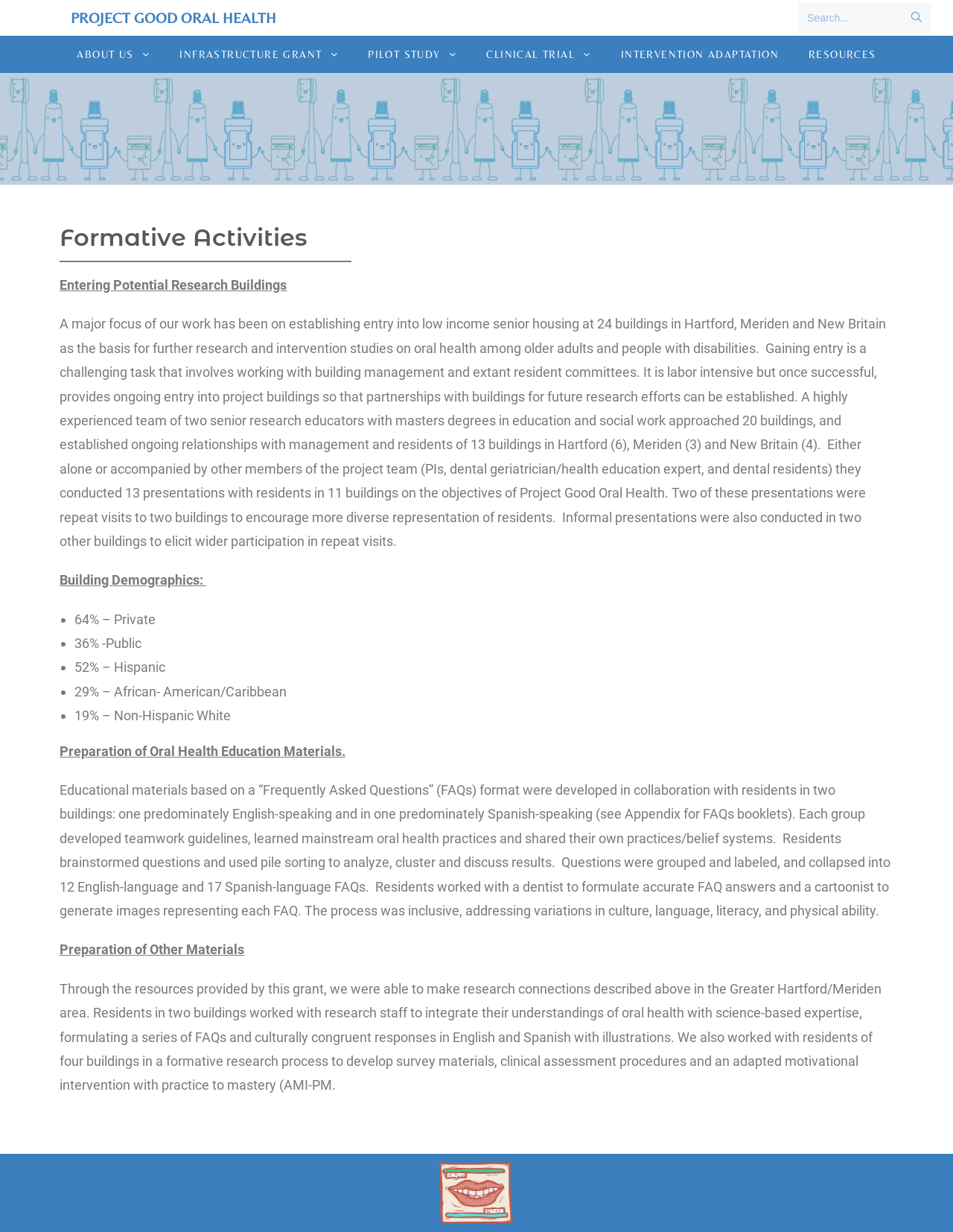What was developed in collaboration with residents in two buildings?
Using the image, provide a concise answer in one word or a short phrase.

Educational materials